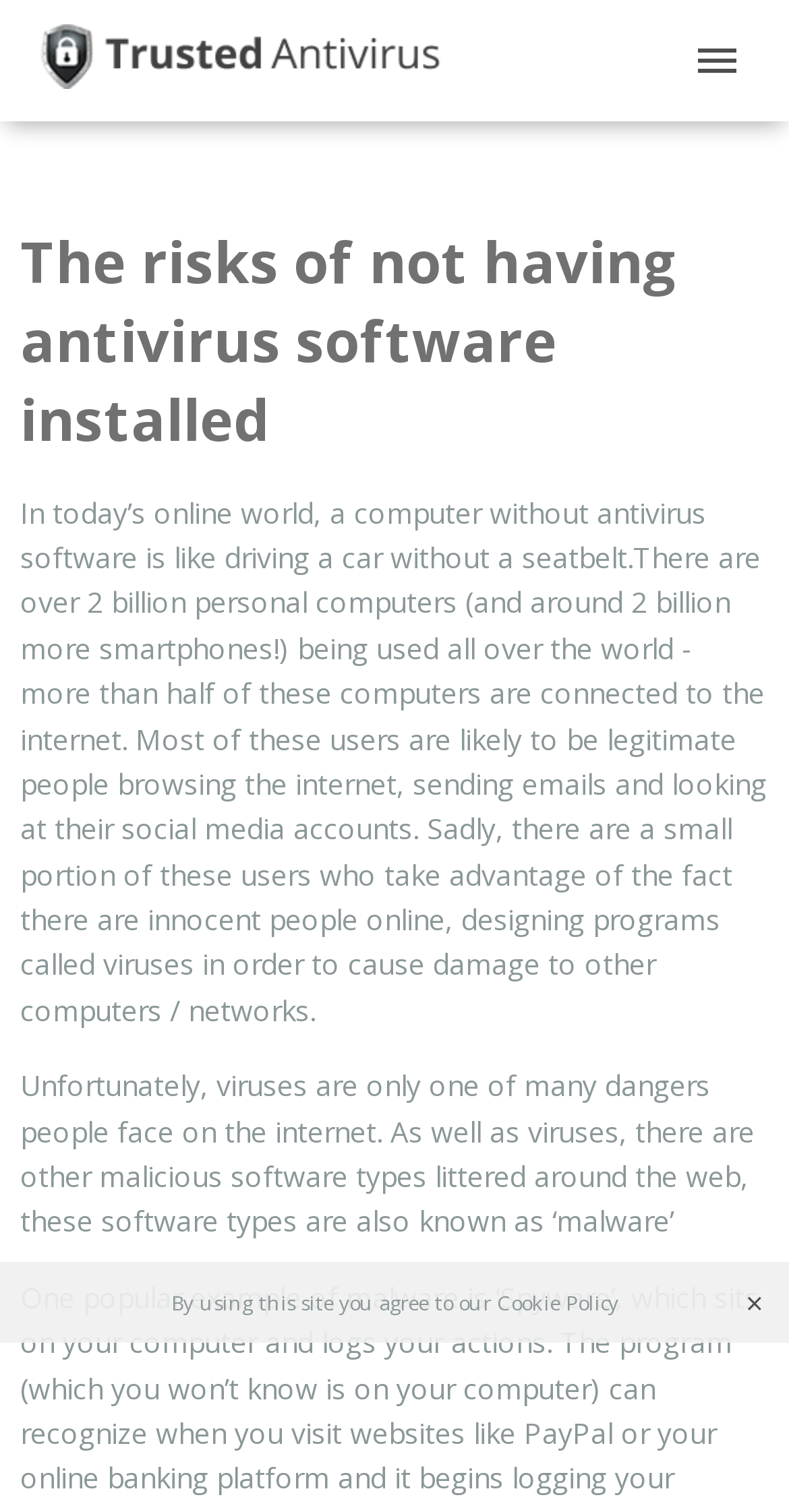Generate a comprehensive description of the webpage.

The webpage is about the risks of not having antivirus software installed. At the top left corner, there is a logo of "Trusted Antivirus Compare" with a link to the homepage. Below the logo, there is a navigation menu with links to "HOME", "GUIDES", "PRIVACY", and "DISCLOSURE" stretching across the top of the page.

The main content of the page starts with a heading that reads "The risks of not having antivirus software installed". Below the heading, there is a paragraph of text that explains the importance of having antivirus software in today's online world, comparing a computer without antivirus software to a car without a seatbelt. The text goes on to describe the risks of viruses and malware on the internet.

Further down the page, there is another paragraph of text that continues to discuss the dangers of malware on the internet. At the bottom of the page, there is a notice that states "By using this site you agree to our" followed by a link to the "Cookie Policy".